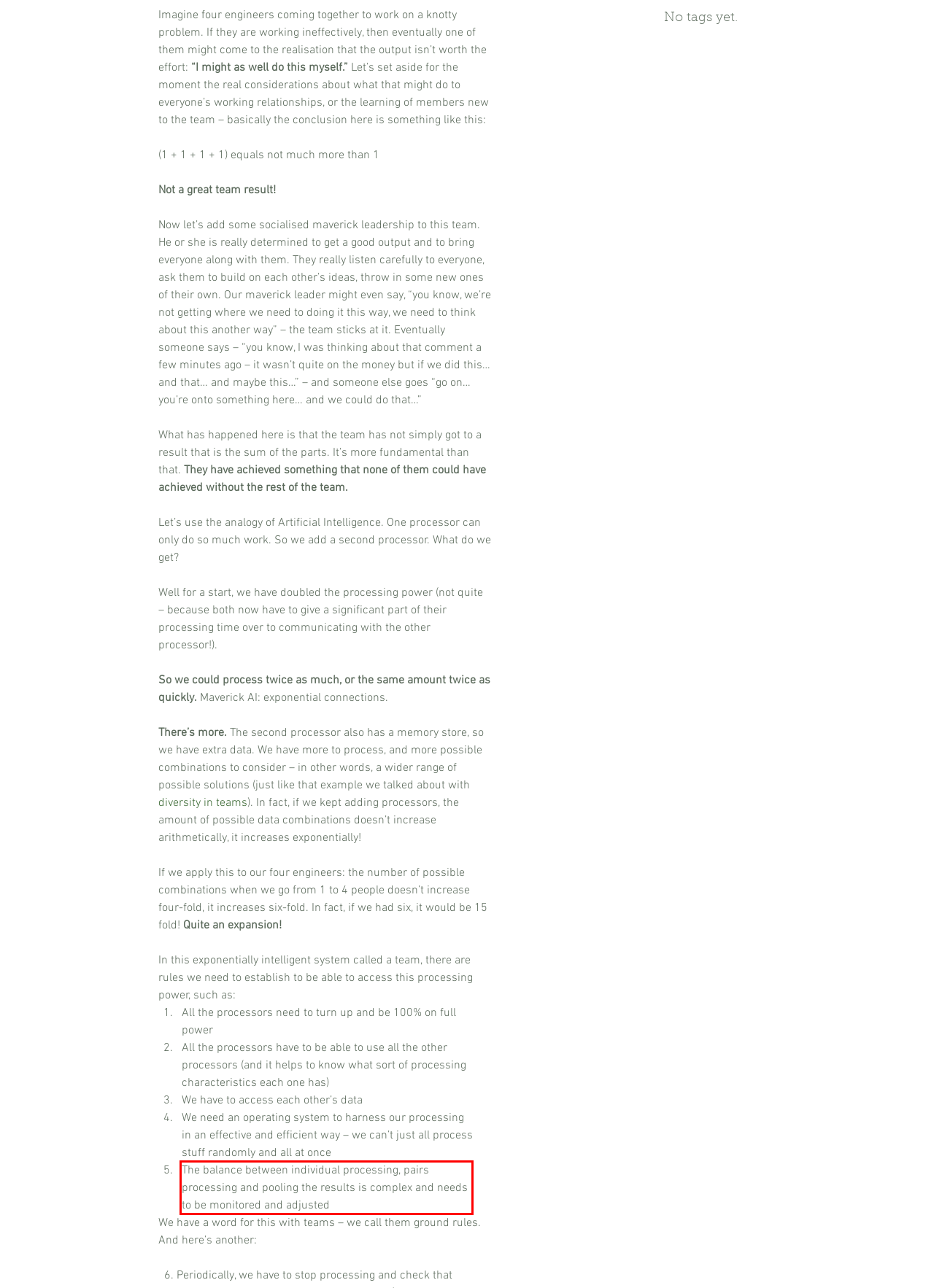Please look at the screenshot provided and find the red bounding box. Extract the text content contained within this bounding box.

The balance between individual processing, pairs processing and pooling the results is complex and needs to be monitored and adjusted